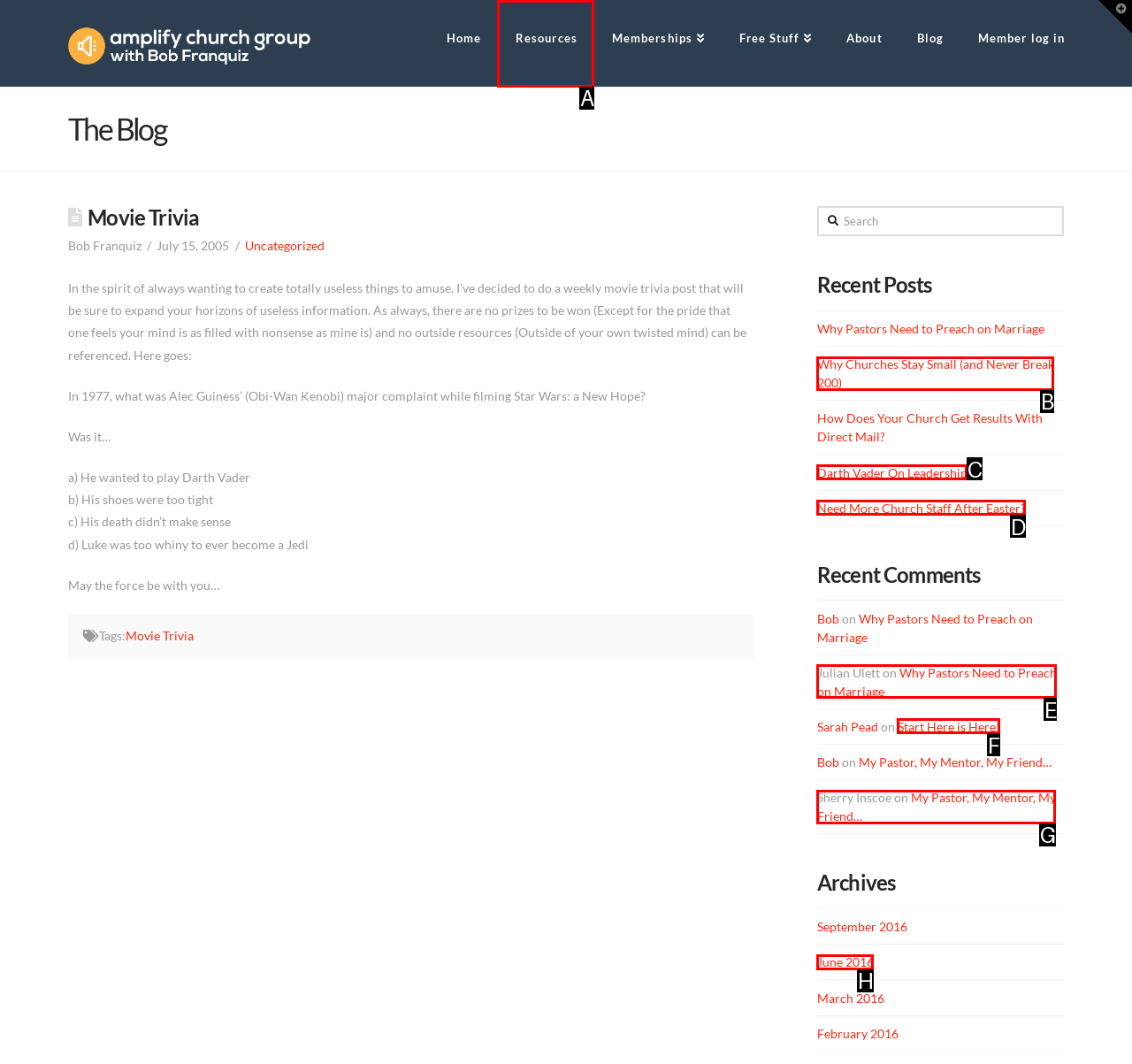Find the HTML element that suits the description: Start Here is Here!
Indicate your answer with the letter of the matching option from the choices provided.

F